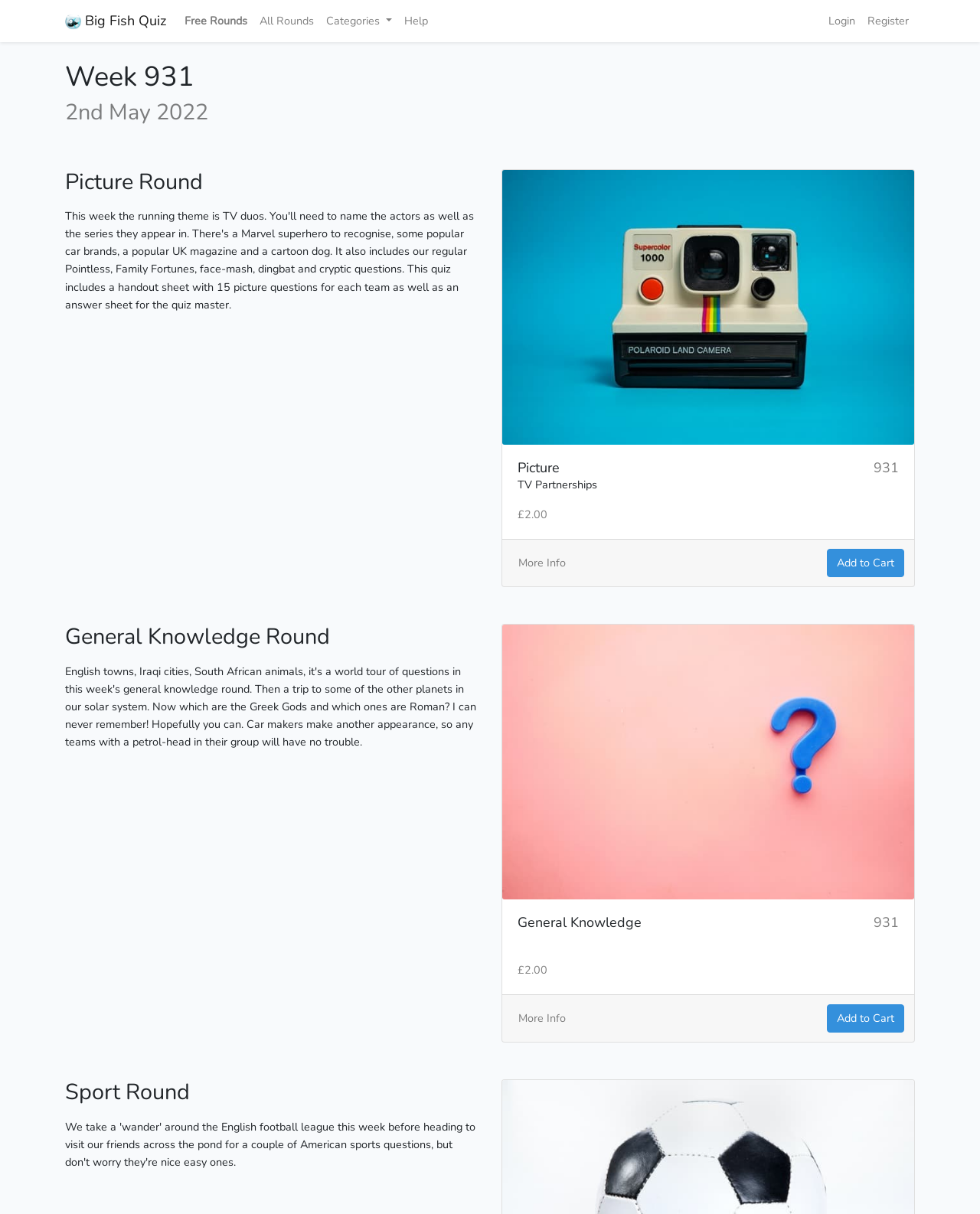Write an elaborate caption that captures the essence of the webpage.

This webpage is about Big Fish Quiz, a company that provides quiz questions to pubs across the UK. At the top left corner, there is a logo of Big Fish Quiz, accompanied by a link to the homepage. Next to the logo, there are links to "Free Rounds", "All Rounds", and a dropdown menu for "Categories". On the top right corner, there are links to "Help", "Login", and "Register".

Below the top navigation bar, there is a heading that reads "Week 931", indicating the current week's quiz questions. The date "2nd May 2022" is displayed below the heading. 

The main content of the page is divided into three sections, each with a heading: "Picture Round", "General Knowledge Round", and "Sport Round". In the "Picture Round" section, there is an image of a Polaroid camera on a light blue background, with a link to more information. The section also displays the quiz number "931" and a price of "£2.00". There is a "More Info" link and an "Add to Cart" button.

The "General Knowledge Round" and "Sport Round" sections have similar layouts, each with an image, a link to more information, the quiz number, a price, a "More Info" link, and an "Add to Cart" button. The images in these sections are a blue fridge magnet question mark on a pink background and an un-described image, respectively.